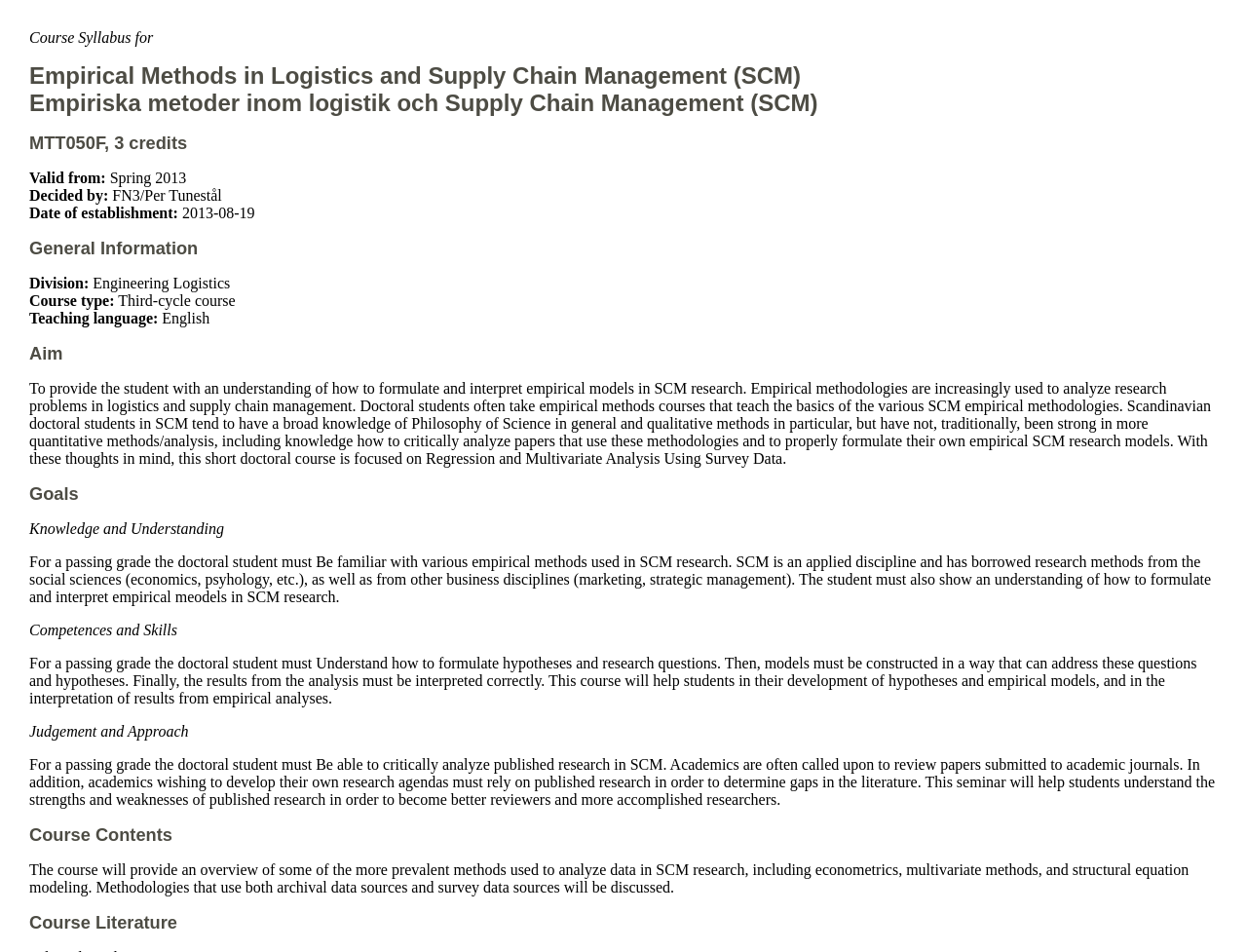Based on the image, provide a detailed response to the question:
How many credits is the course worth?

I found the credit information by looking at the heading element with the text 'MTT050F, 3 credits' which is located below the course name.